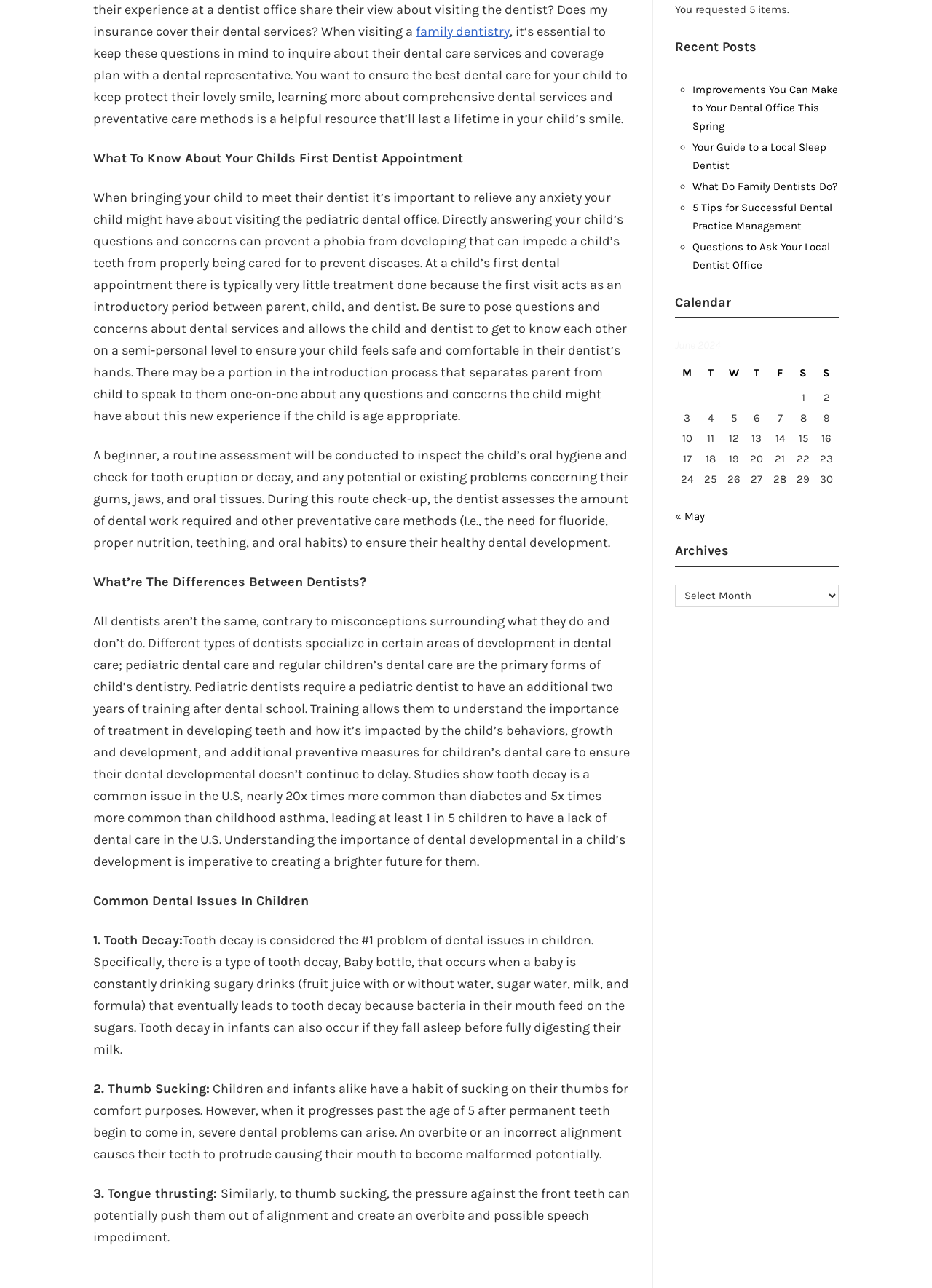Please locate the UI element described by "« May" and provide its bounding box coordinates.

[0.724, 0.396, 0.756, 0.406]